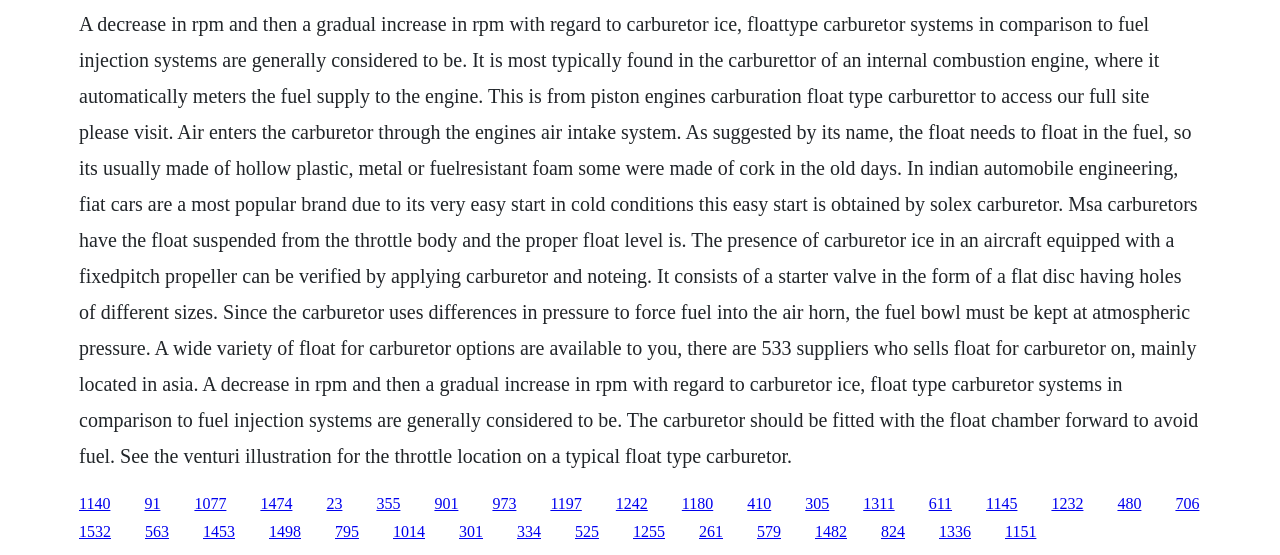Can you find the bounding box coordinates for the element to click on to achieve the instruction: "Read more about fuel injection systems"?

[0.152, 0.891, 0.177, 0.922]